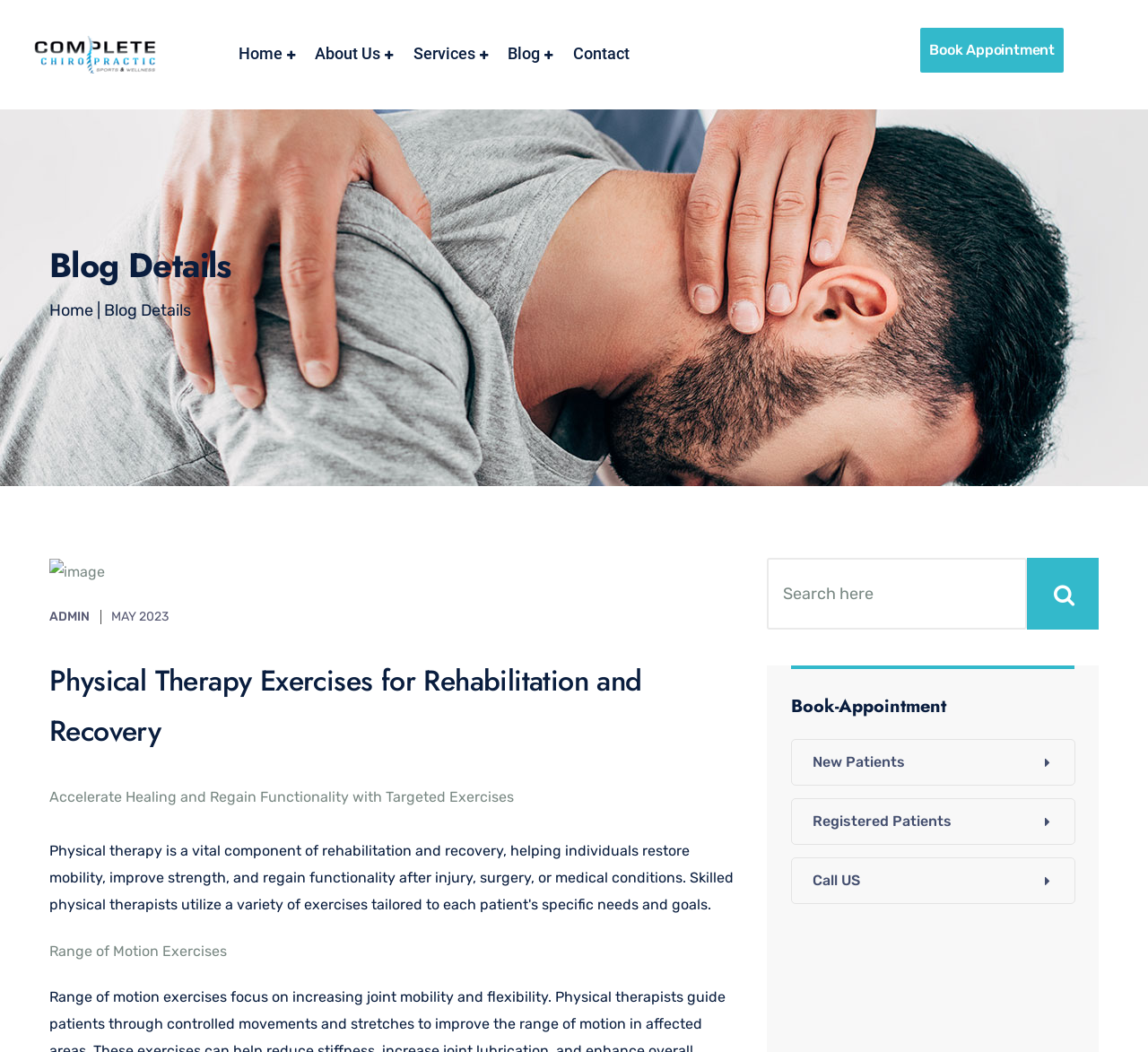Can you identify the bounding box coordinates of the clickable region needed to carry out this instruction: 'Contact us'? The coordinates should be four float numbers within the range of 0 to 1, stated as [left, top, right, bottom].

[0.499, 0.0, 0.548, 0.102]